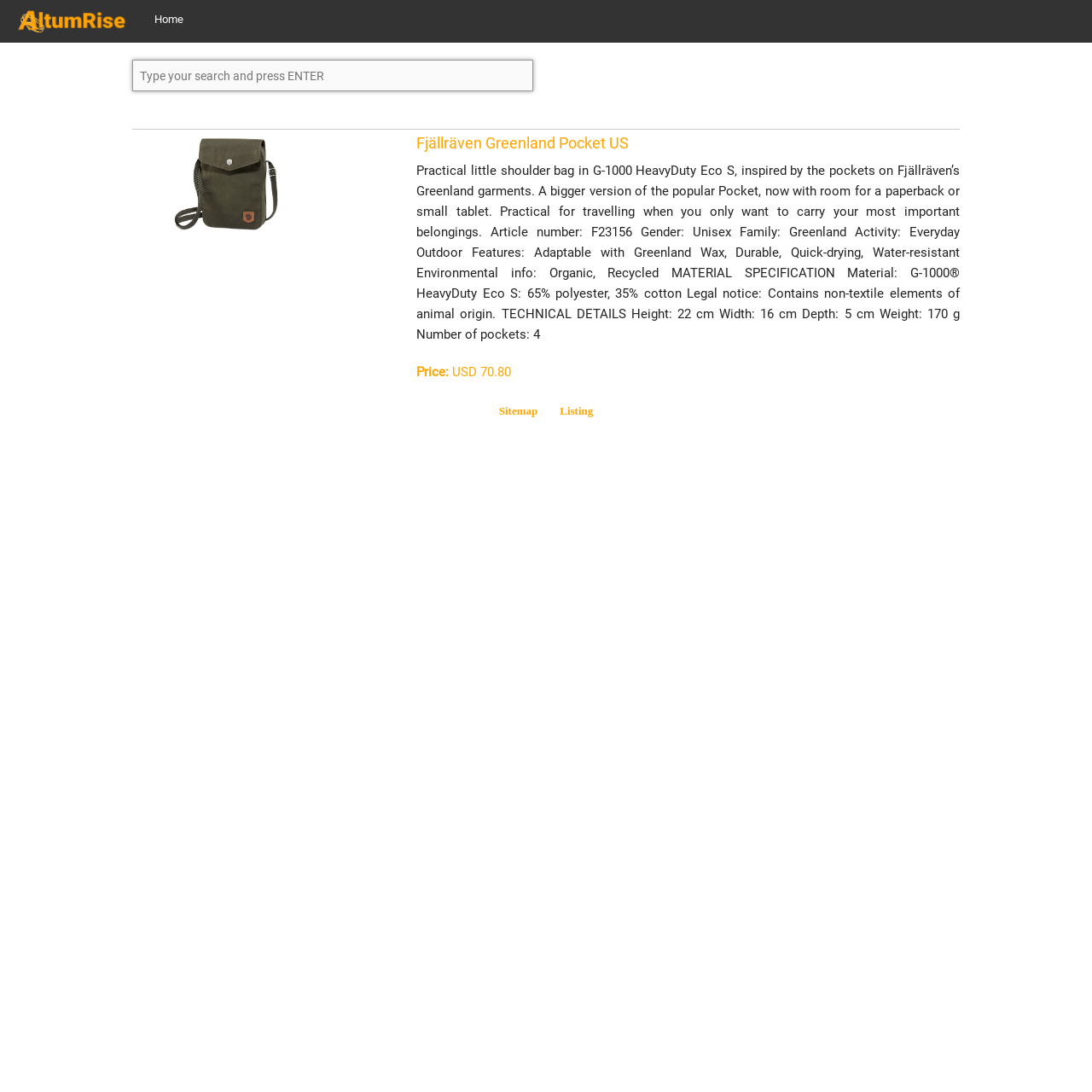Please provide a comprehensive answer to the question below using the information from the image: What is the width of the product?

I found the answer by reading the product description which mentions the technical details 'Width: 16 cm'.